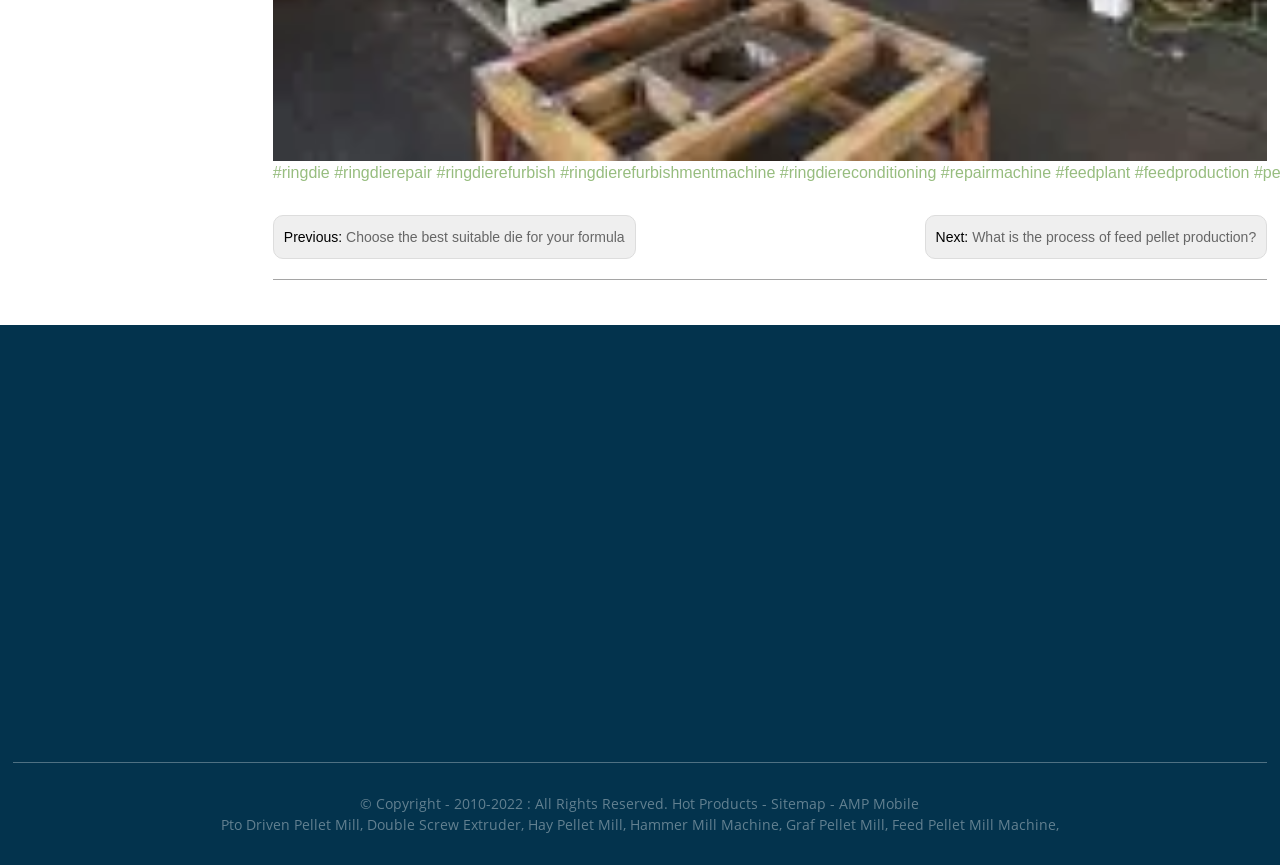Answer the following inquiry with a single word or phrase:
What is the purpose of the 'ringdie' link?

Die repair